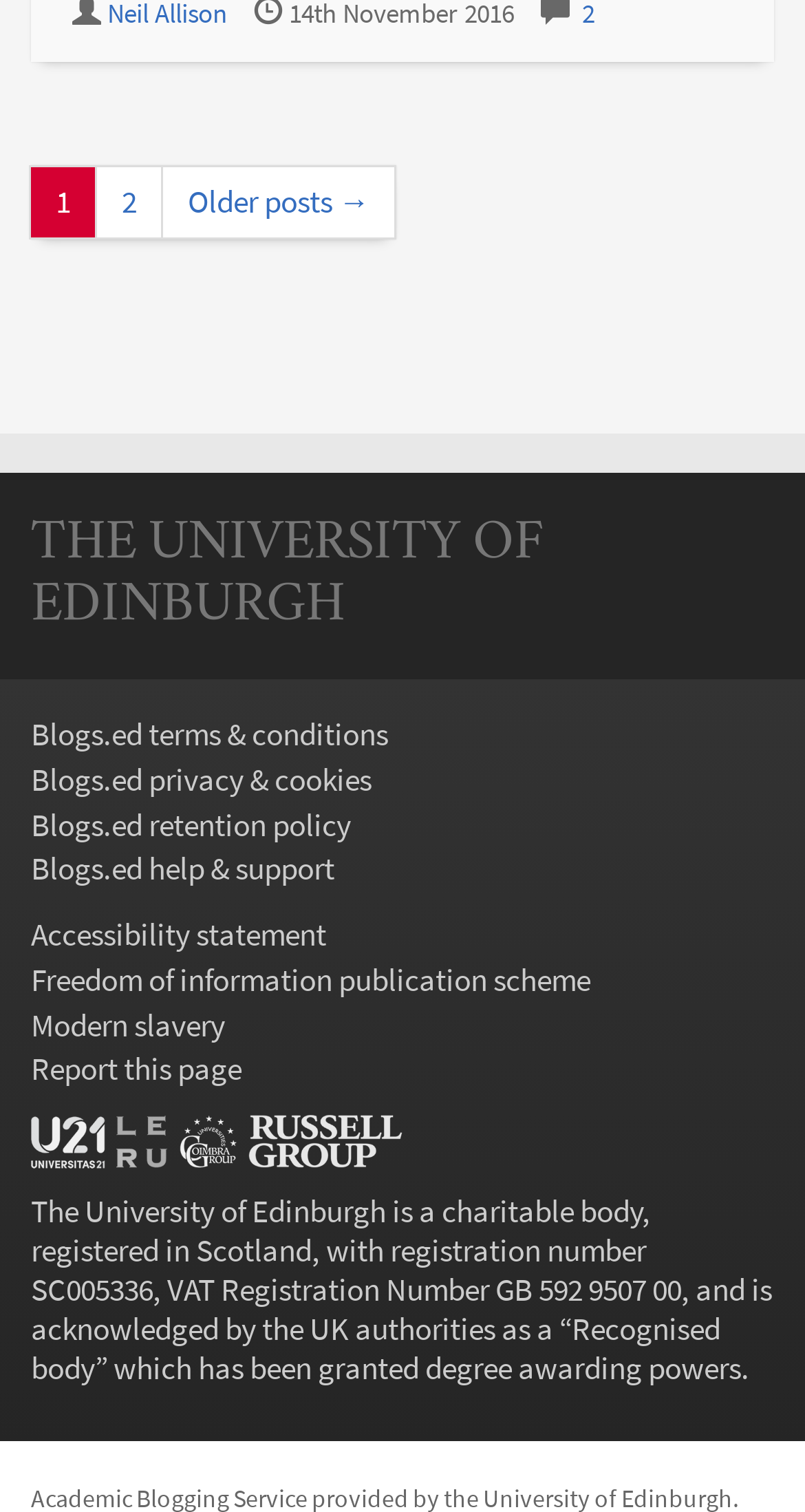Pinpoint the bounding box coordinates of the clickable area needed to execute the instruction: "View the image". The coordinates should be specified as four float numbers between 0 and 1, i.e., [left, top, right, bottom].

None